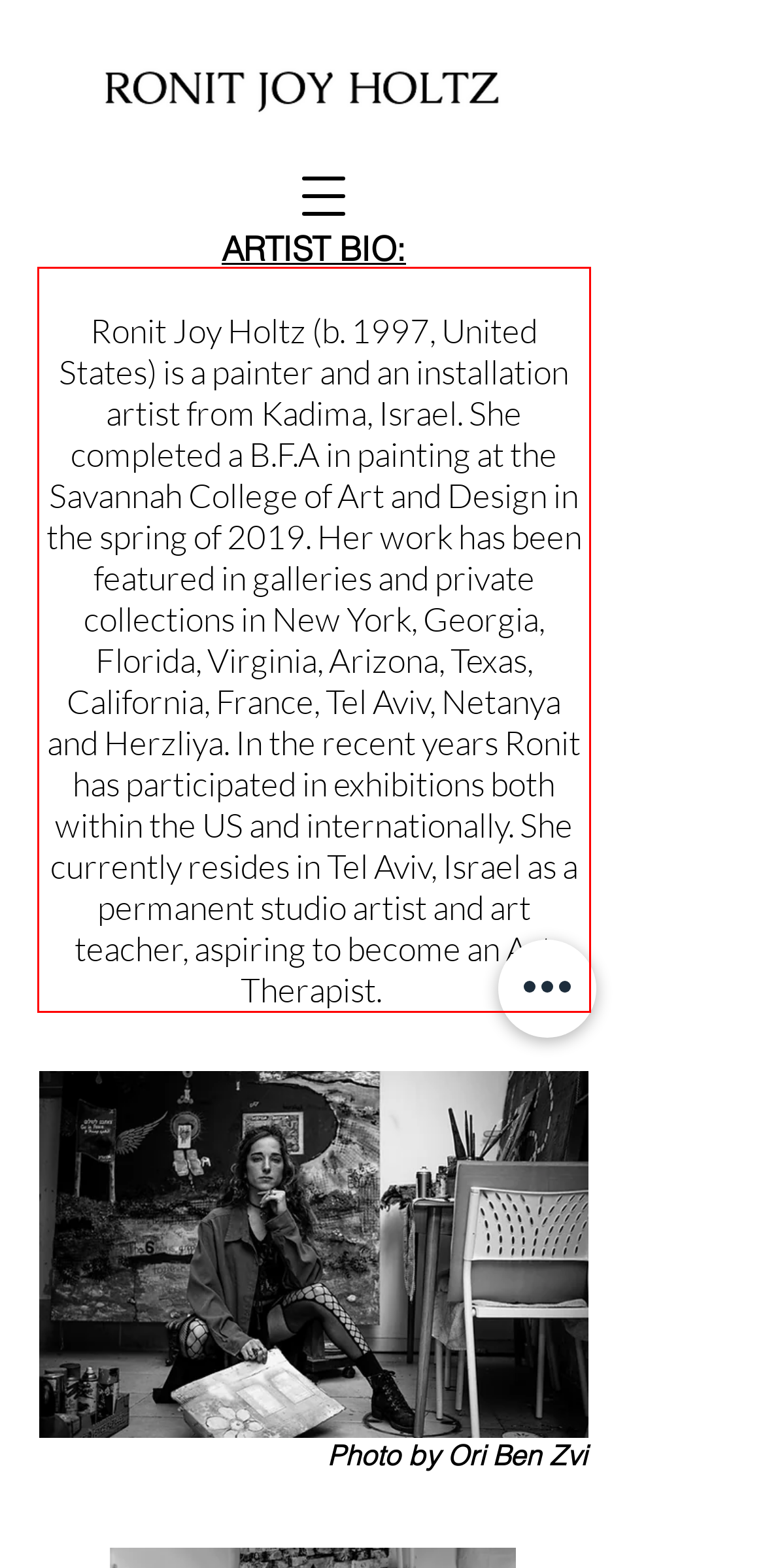View the screenshot of the webpage and identify the UI element surrounded by a red bounding box. Extract the text contained within this red bounding box.

Ronit Joy Holtz (b. 1997, United States) is a painter and an installation artist from Kadima, Israel. She completed a B.F.A in painting at the Savannah College of Art and Design in the spring of 2019. Her work has been featured in galleries and private collections in New York, Georgia, Florida, Virginia, Arizona, Texas, California, France, Tel Aviv, Netanya and Herzliya. In the recent years Ronit has participated in exhibitions both within the US and internationally. She currently resides in Tel Aviv, Israel as a permanent studio artist and art teacher, aspiring to become an Art Therapist.